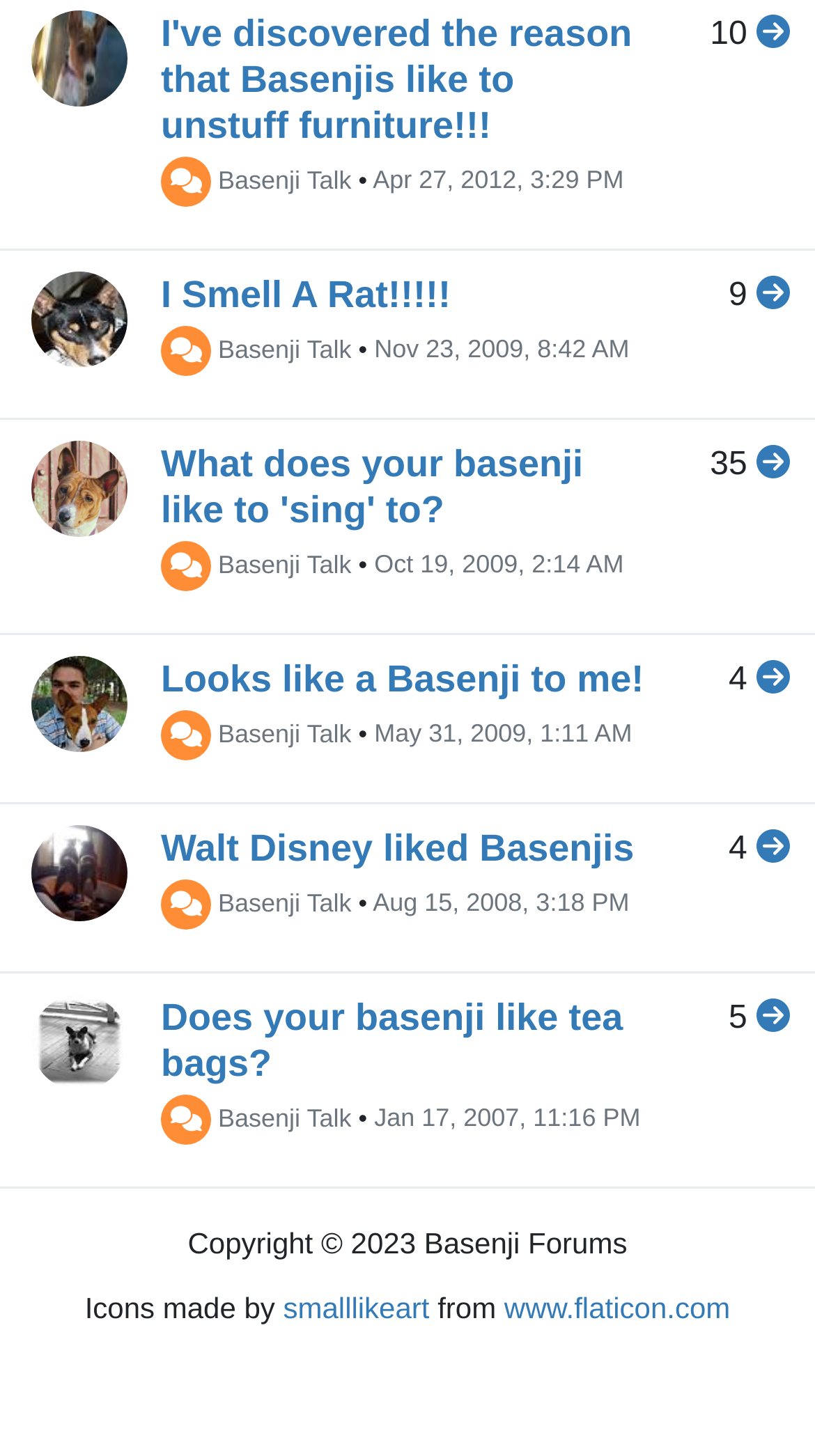Find the bounding box coordinates of the element to click in order to complete this instruction: "View the profile of user 'Lisa67'". The bounding box coordinates must be four float numbers between 0 and 1, denoted as [left, top, right, bottom].

[0.038, 0.007, 0.156, 0.073]